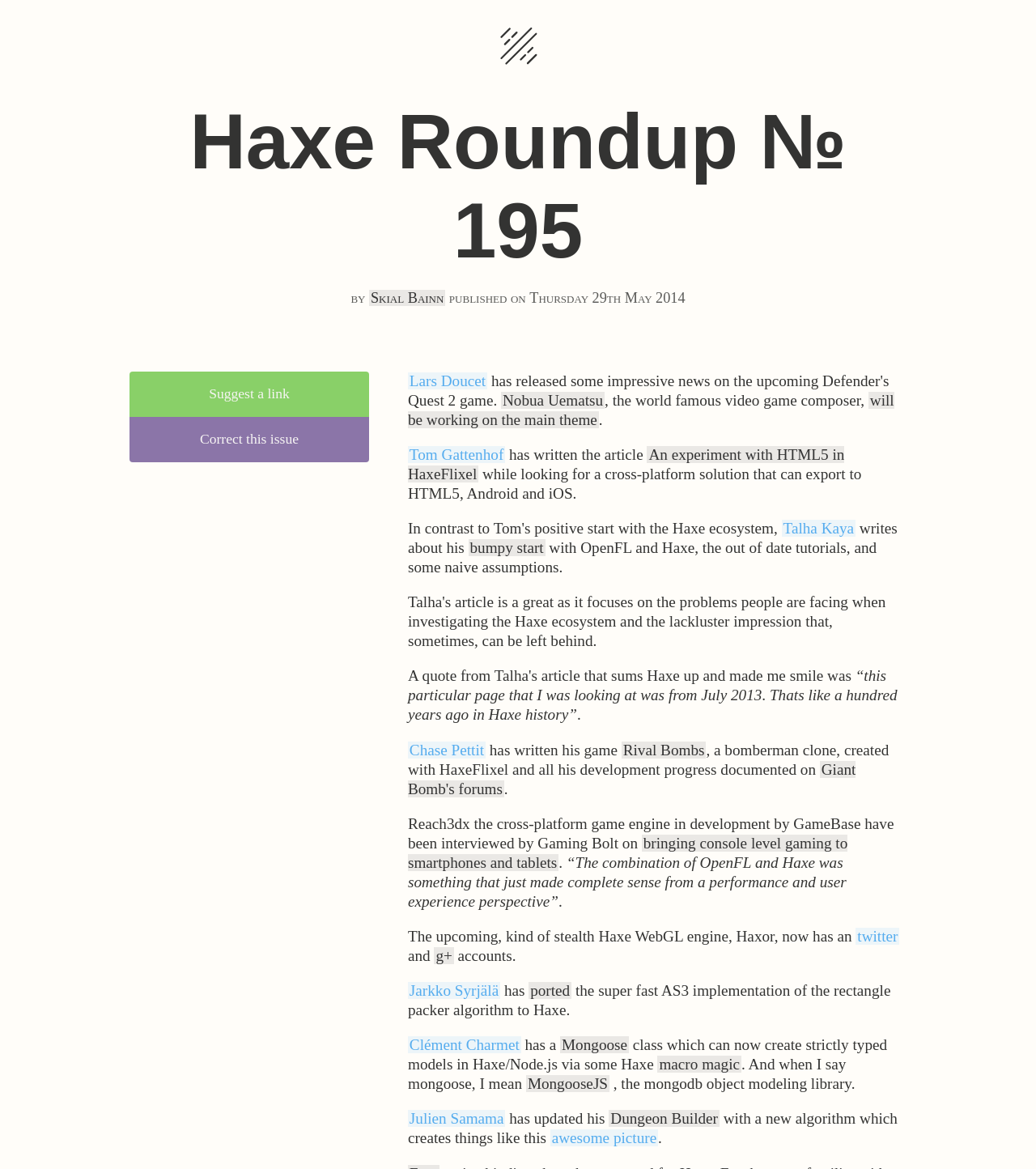Predict the bounding box coordinates of the area that should be clicked to accomplish the following instruction: "Check the time of publication". The bounding box coordinates should consist of four float numbers between 0 and 1, i.e., [left, top, right, bottom].

[0.511, 0.248, 0.661, 0.261]